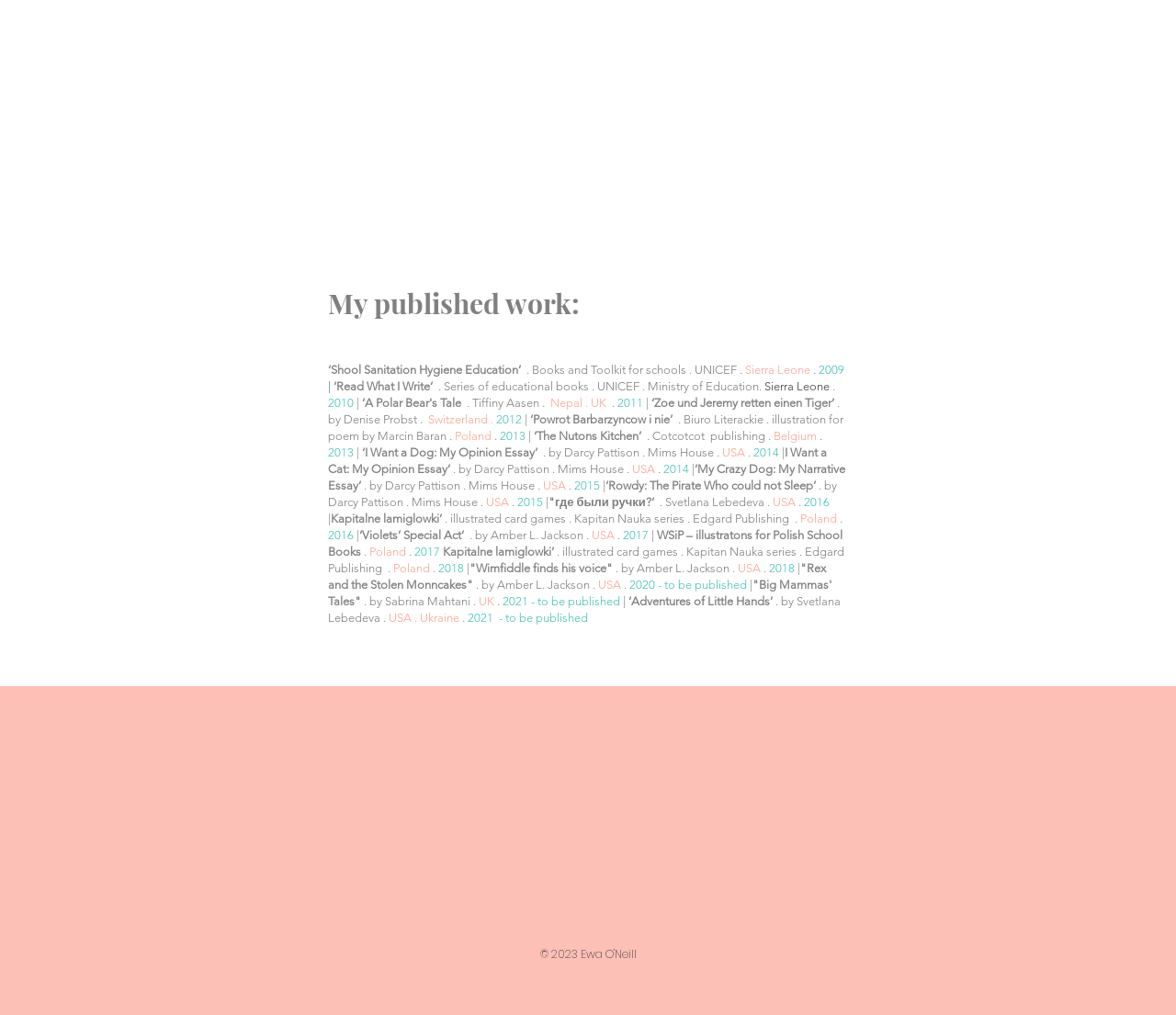What is the title of the upcoming publication in 2021?
Please provide a single word or phrase as your answer based on the image.

Big Mammas' Tales, Adventures of Little Hands